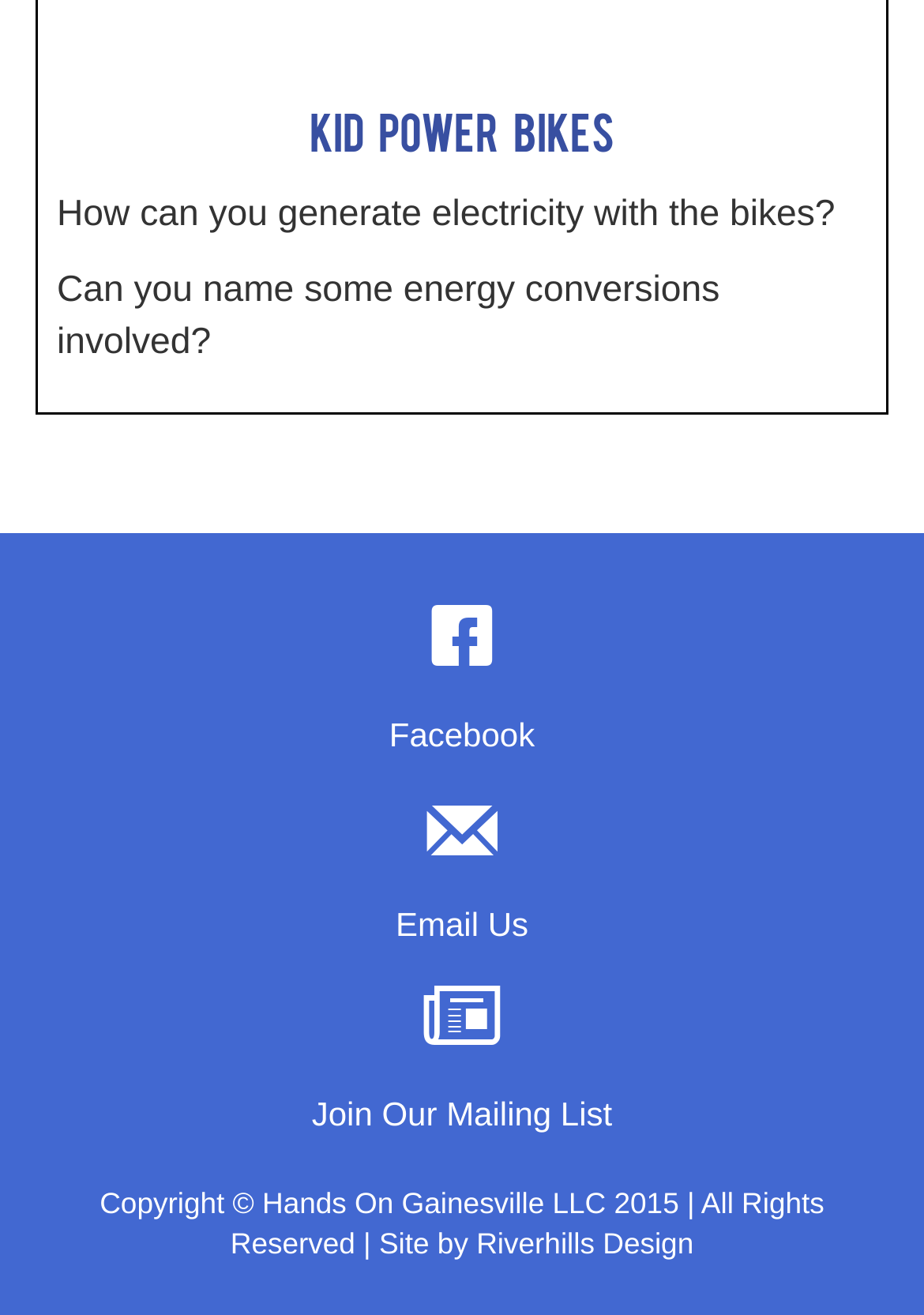How can users contact the organization?
Please respond to the question with a detailed and thorough explanation.

I found the answer by looking at the links in the footer section of the webpage, which provide options to 'Email Us' or 'Join Our Mailing List'.